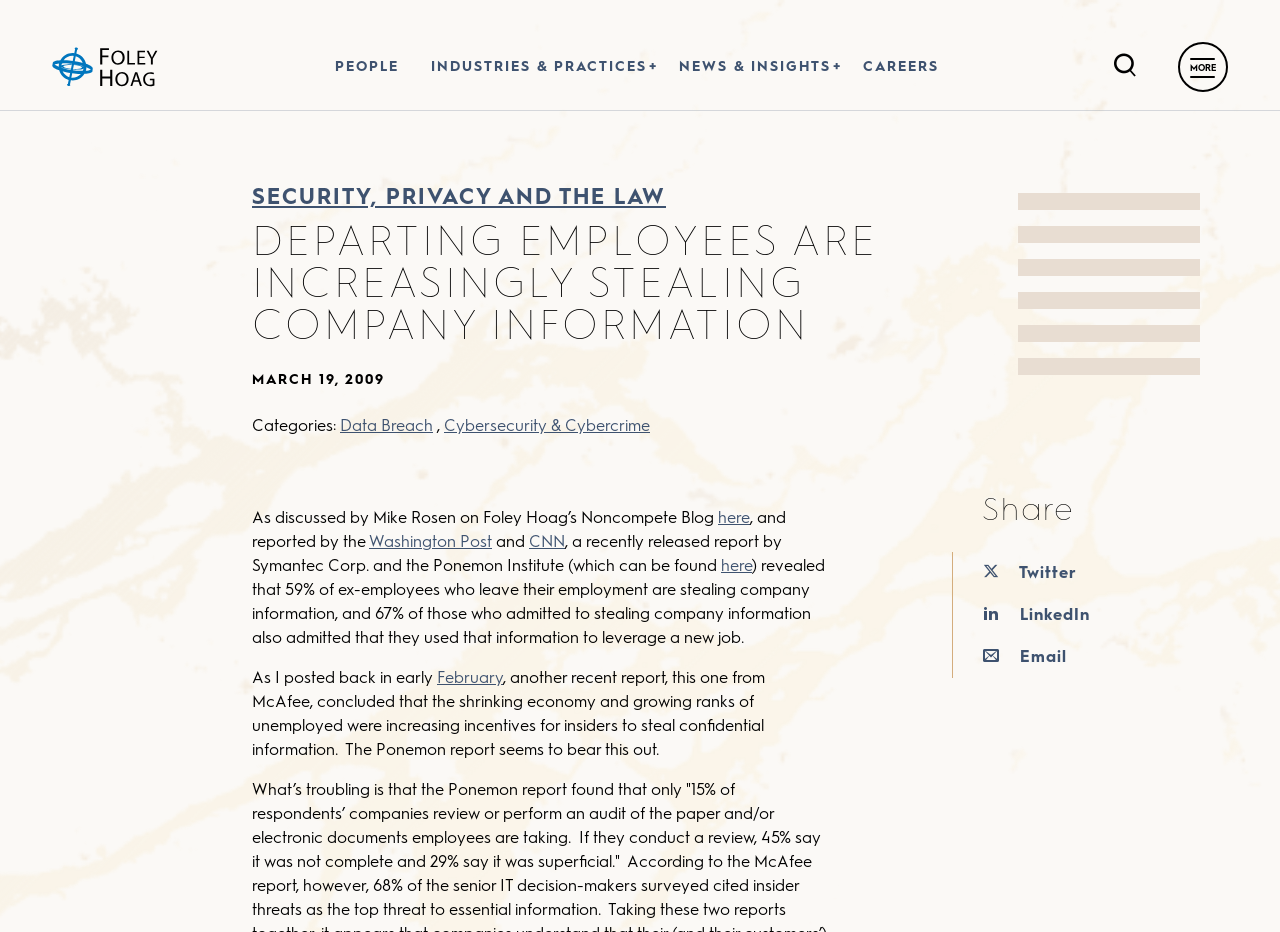Extract the main title from the webpage.

DEPARTING EMPLOYEES ARE INCREASINGLY STEALING COMPANY INFORMATION